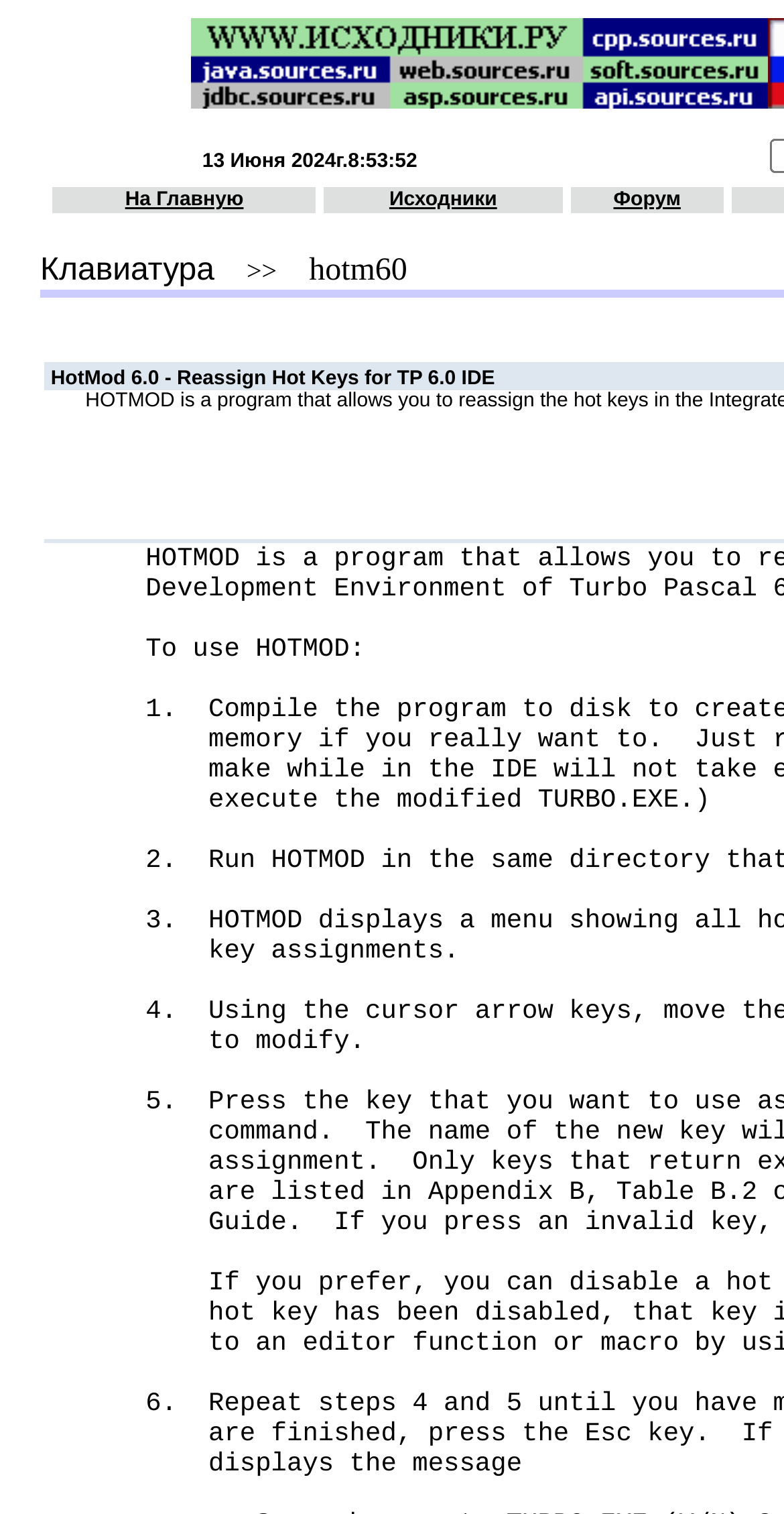Refer to the screenshot and answer the following question in detail:
What is the main purpose of the HotMod 6.0 program?

Based on the webpage content, it appears that the HotMod 6.0 program is designed to allow users to reassign hot keys in the Integrated Development Environment of Turbo Pascal 6.0, which suggests that the program's main purpose is to provide users with a way to customize their hot key settings.